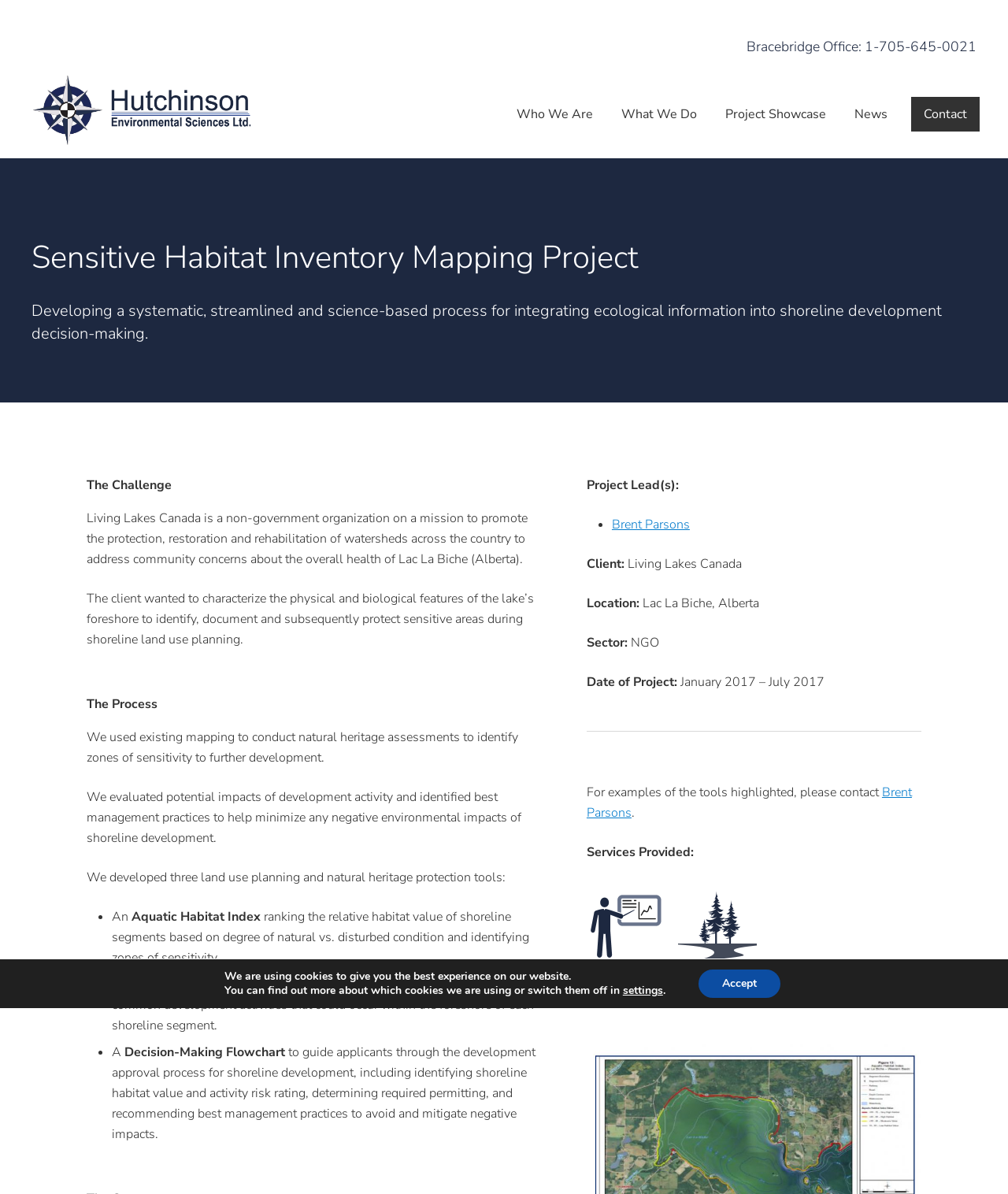What is the location of the project?
We need a detailed and meticulous answer to the question.

This answer can be obtained by reading the text under the 'Location:' section, which states 'Lac La Biche, Alberta'.